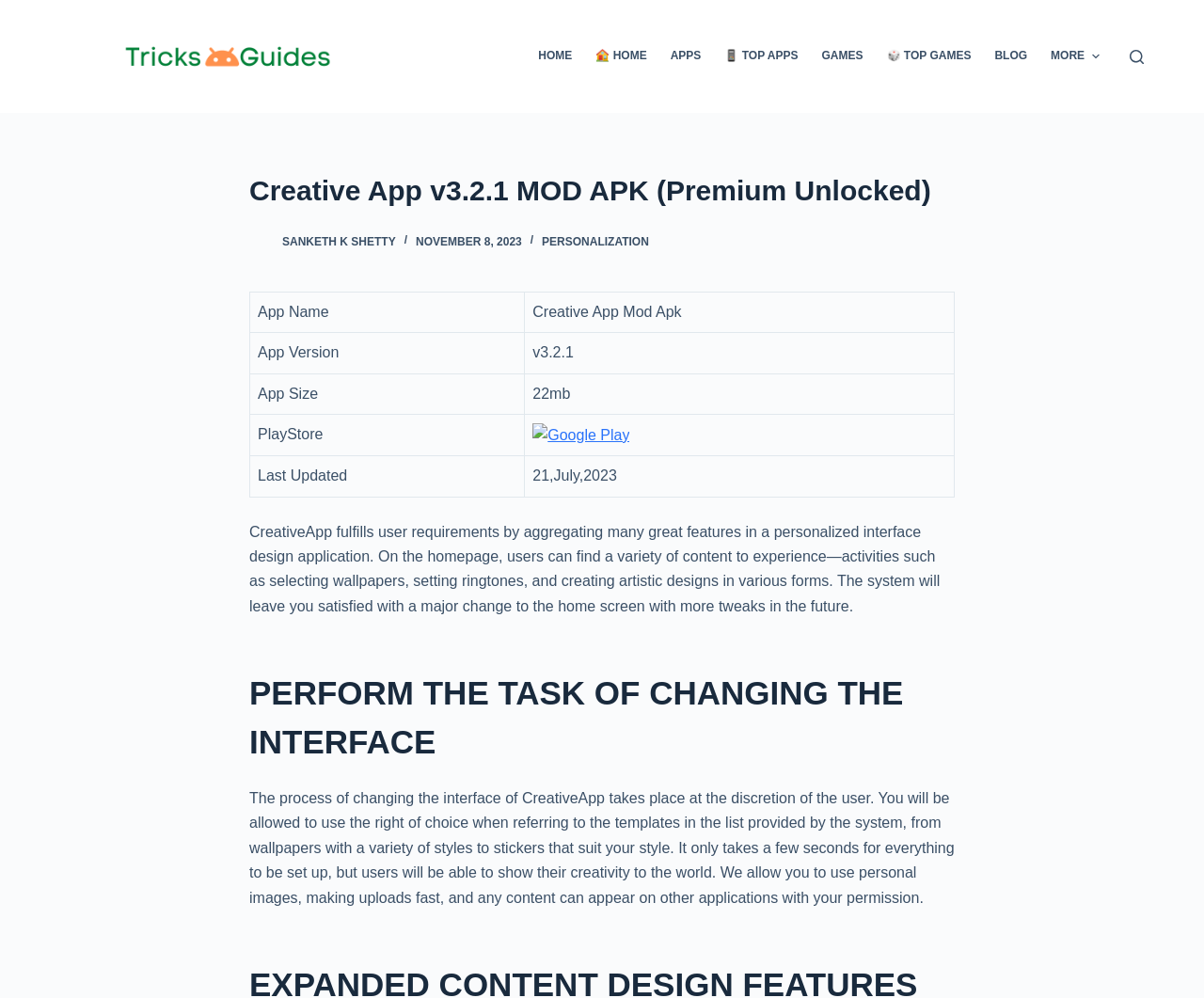What is the app version?
Using the information from the image, provide a comprehensive answer to the question.

I found the answer by looking at the table on the webpage, which lists the app's details. The row with the label 'App Version' has the value 'v3.2.1'.